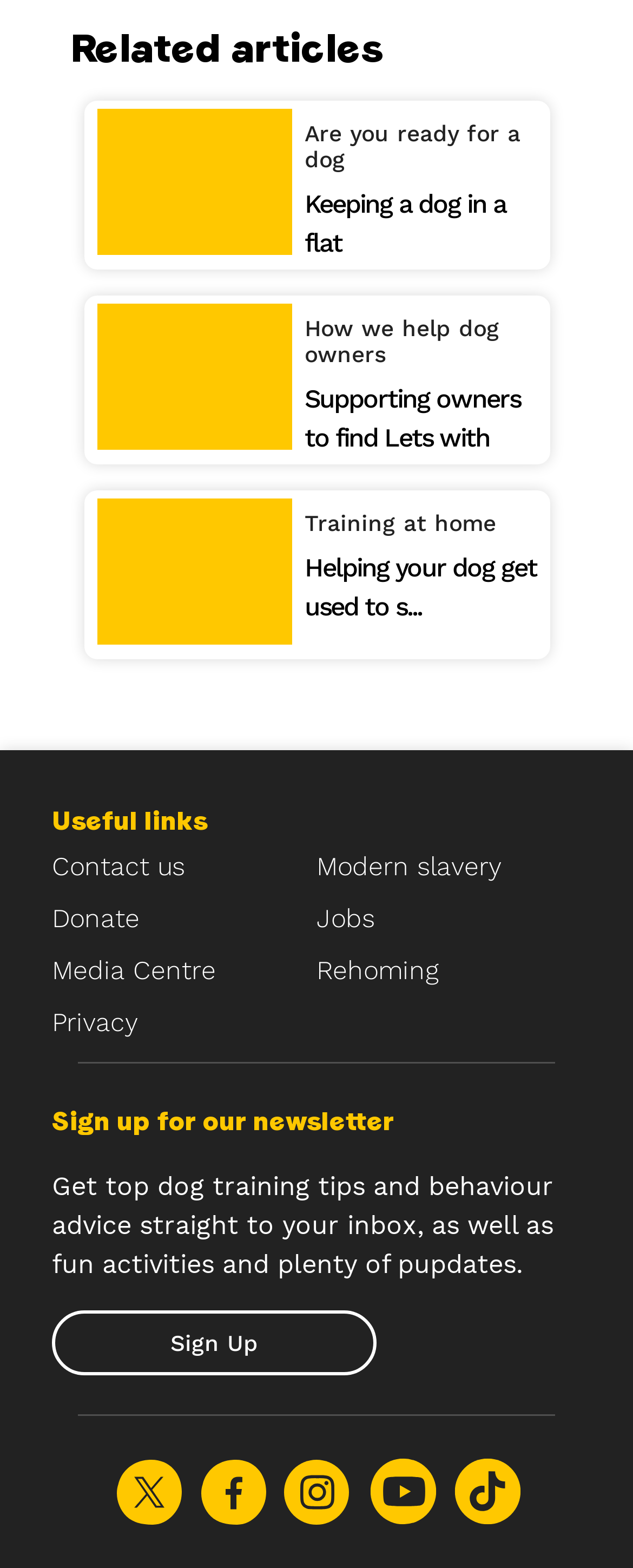Identify the bounding box coordinates of the area that should be clicked in order to complete the given instruction: "Check the post 'Welcome David!'". The bounding box coordinates should be four float numbers between 0 and 1, i.e., [left, top, right, bottom].

None